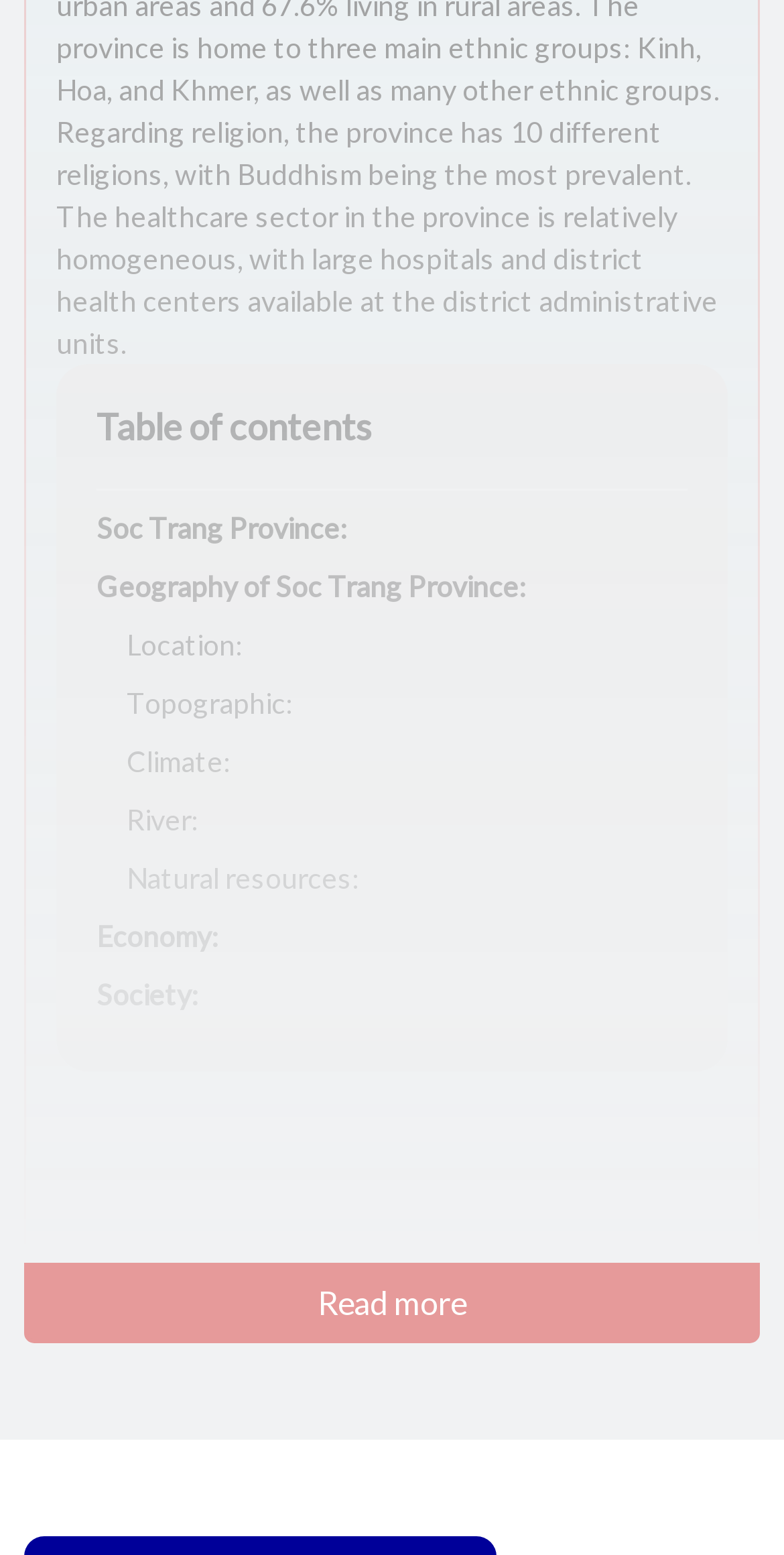Could you provide the bounding box coordinates for the portion of the screen to click to complete this instruction: "Explore Geography of Soc Trang Province"?

[0.123, 0.365, 0.672, 0.387]